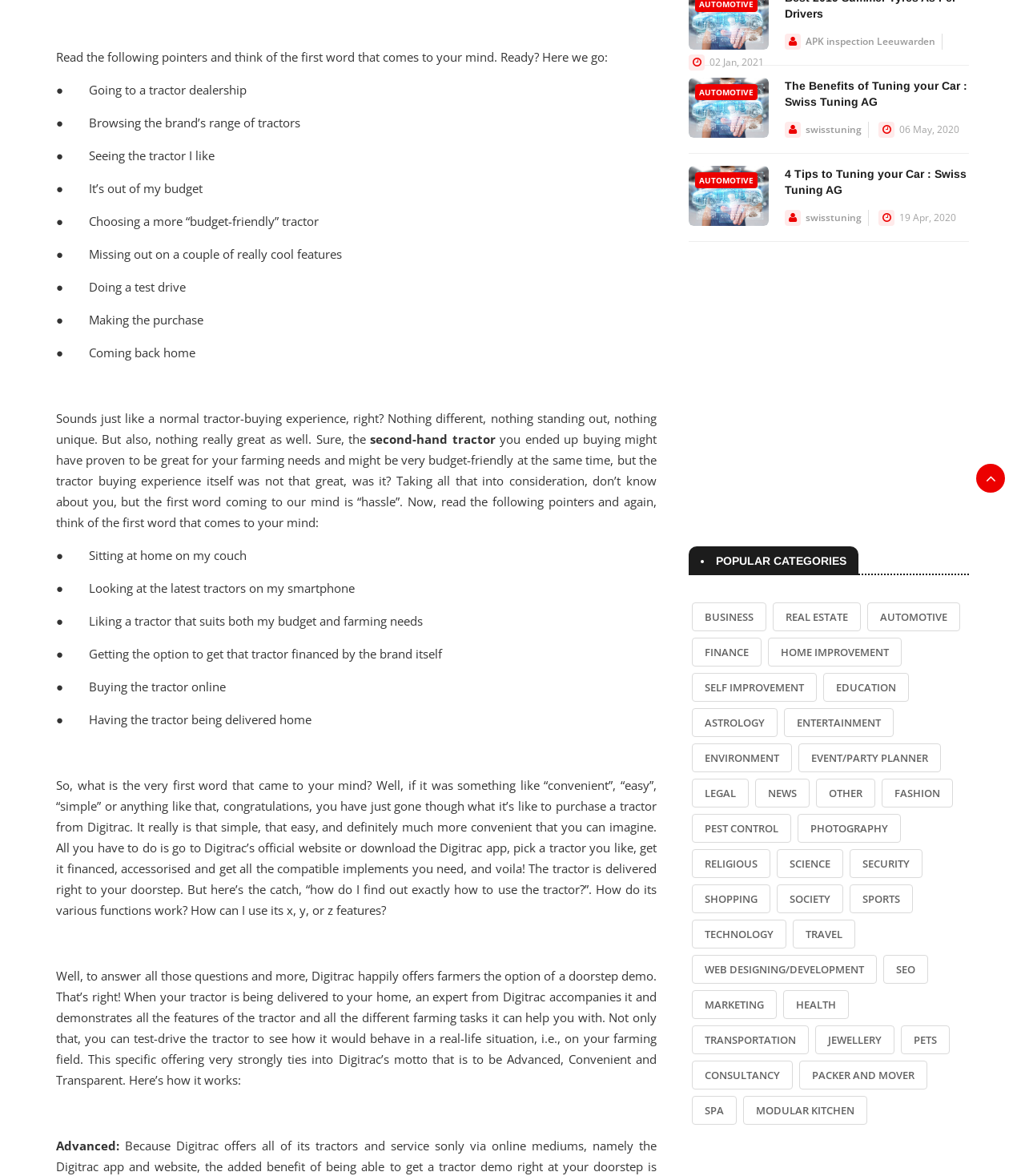Please specify the bounding box coordinates in the format (top-left x, top-left y, bottom-right x, bottom-right y), with values ranging from 0 to 1. Identify the bounding box for the UI component described as follows: Home Improvement

[0.749, 0.542, 0.88, 0.567]